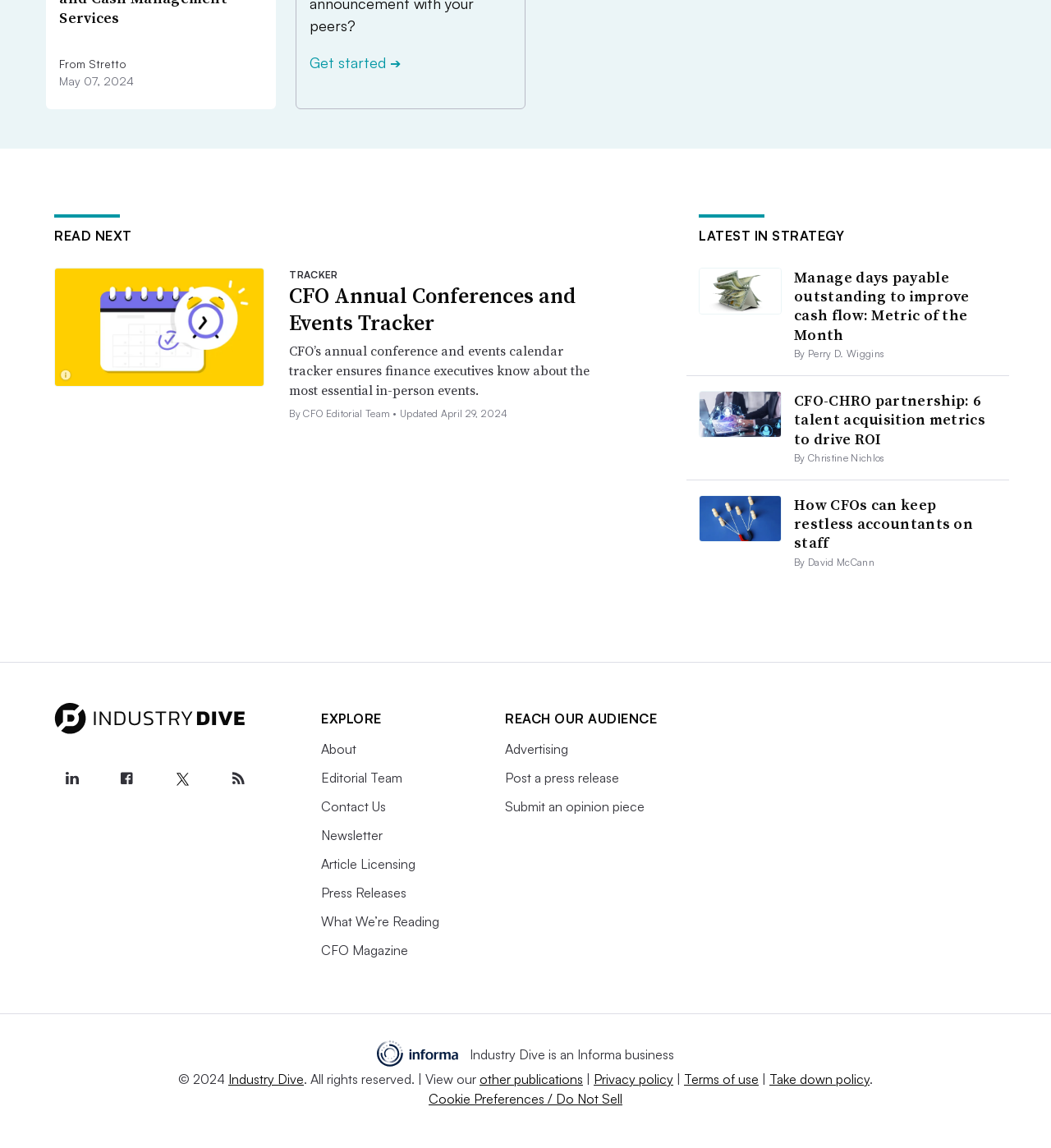Please determine the bounding box coordinates of the clickable area required to carry out the following instruction: "Read 'Manage days payable outstanding to improve cash flow: Metric of the Month'". The coordinates must be four float numbers between 0 and 1, represented as [left, top, right, bottom].

[0.756, 0.232, 0.922, 0.3]